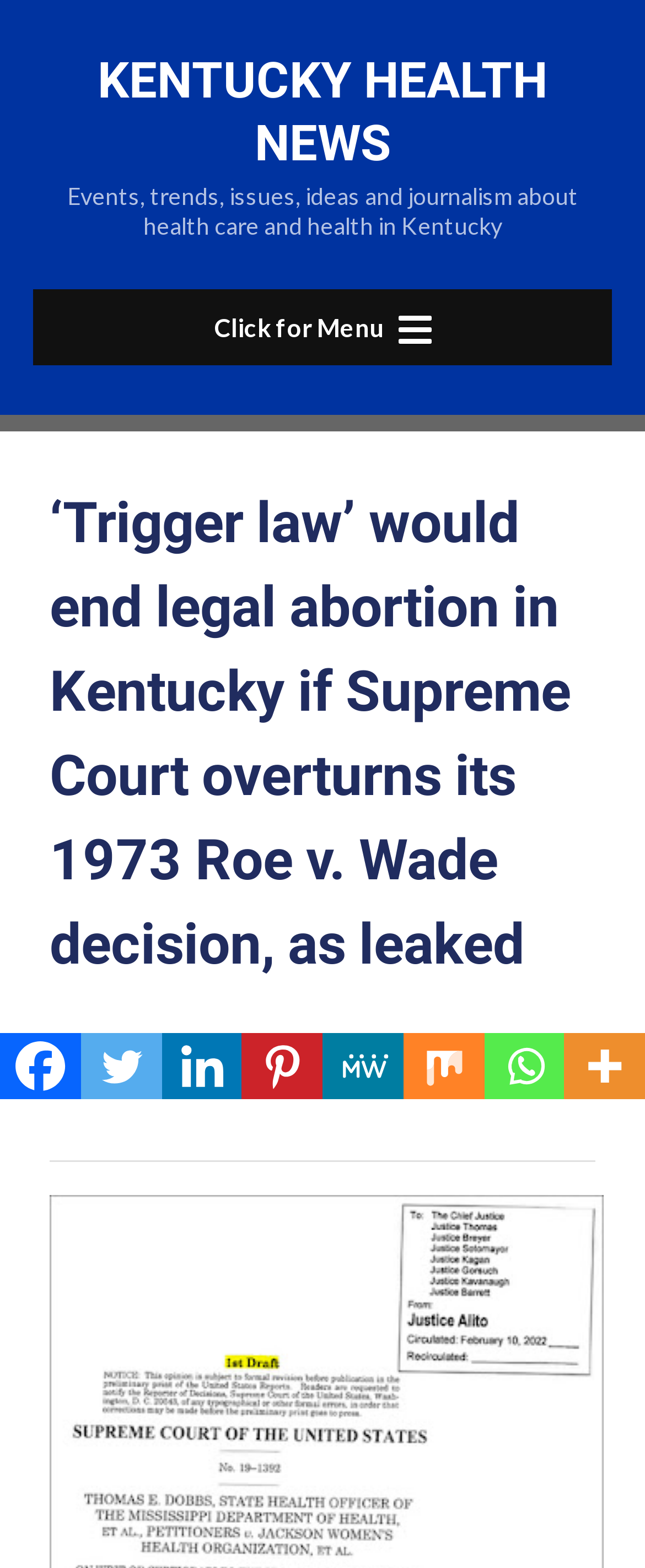Give a detailed account of the webpage, highlighting key information.

The webpage appears to be a news article from Kentucky Health News. At the top, there is a link to the website's homepage, "KENTUCKY HEALTH NEWS", which is centered and takes up most of the width. Below it, there is a brief description of the website, "Events, trends, issues, ideas and journalism about health care and health in Kentucky", which is also centered.

To the left of the description, there is a button labeled "Click for Menu", which has a popup menu. The main content of the webpage is a news article with the title "‘Trigger law’ would end legal abortion in Kentucky if Supreme Court overturns its 1973 Roe v. Wade decision, as leaked". The title is centered and takes up most of the width.

Below the title, there is information about the author, "By AL CROSS", and the publication date, "MAY 4, 2022". There are also links to categories, "FEATURED", "HEALTH POLICY", and "YOUR HEALTH", which are aligned to the left.

At the bottom of the page, there are social media links, including Facebook, Twitter, Linkedin, Pinterest, MeWe, Mix, and Whatsapp, which are aligned to the left. The last link, "More", has an image next to it.